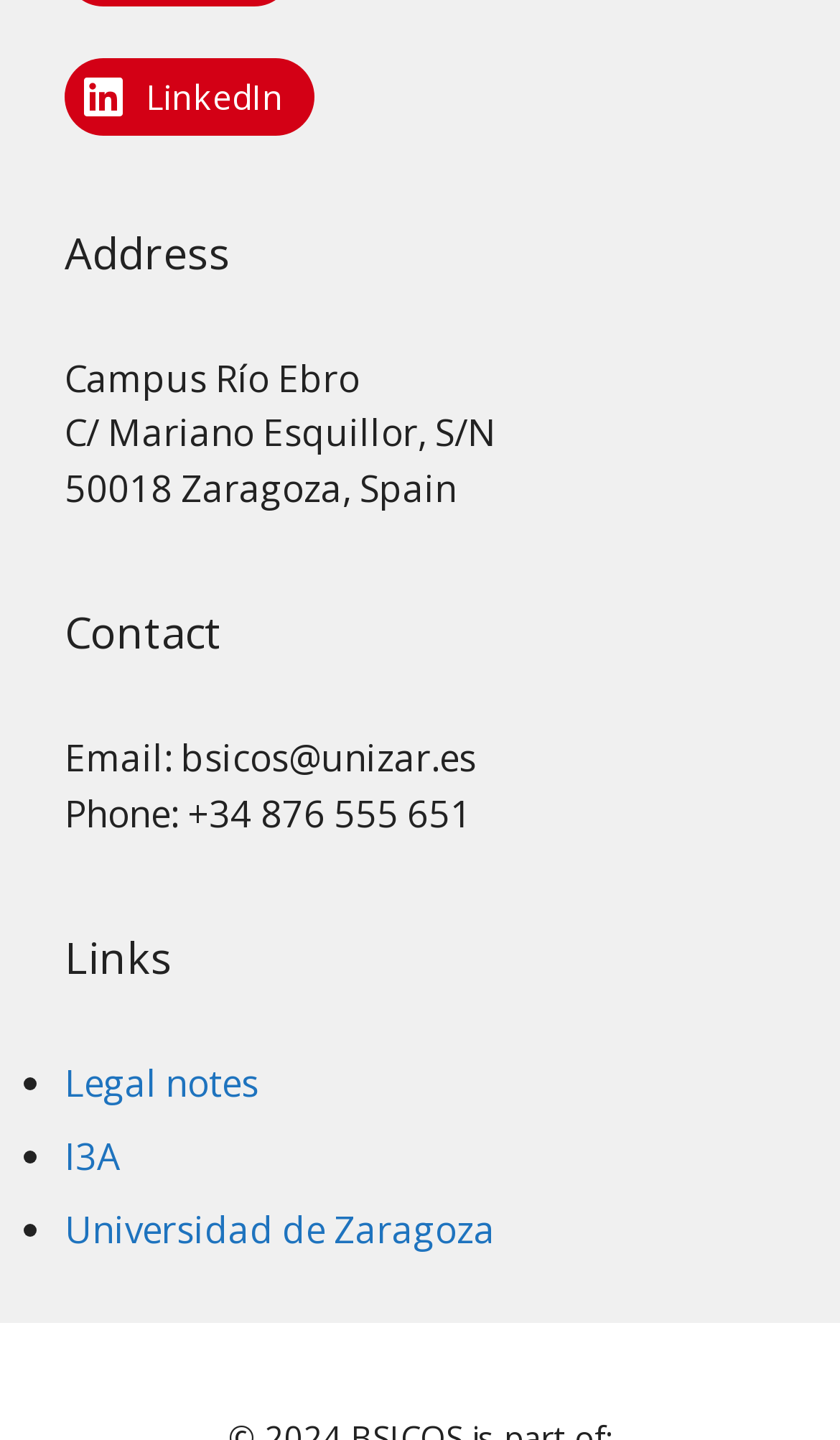Can you look at the image and give a comprehensive answer to the question:
What is the city of the campus?

The city of the campus can be found in the 'Address' section, which is a heading element. Under this section, there are three static text elements, and the third one is '50018 Zaragoza, Spain'. The city is 'Zaragoza'.